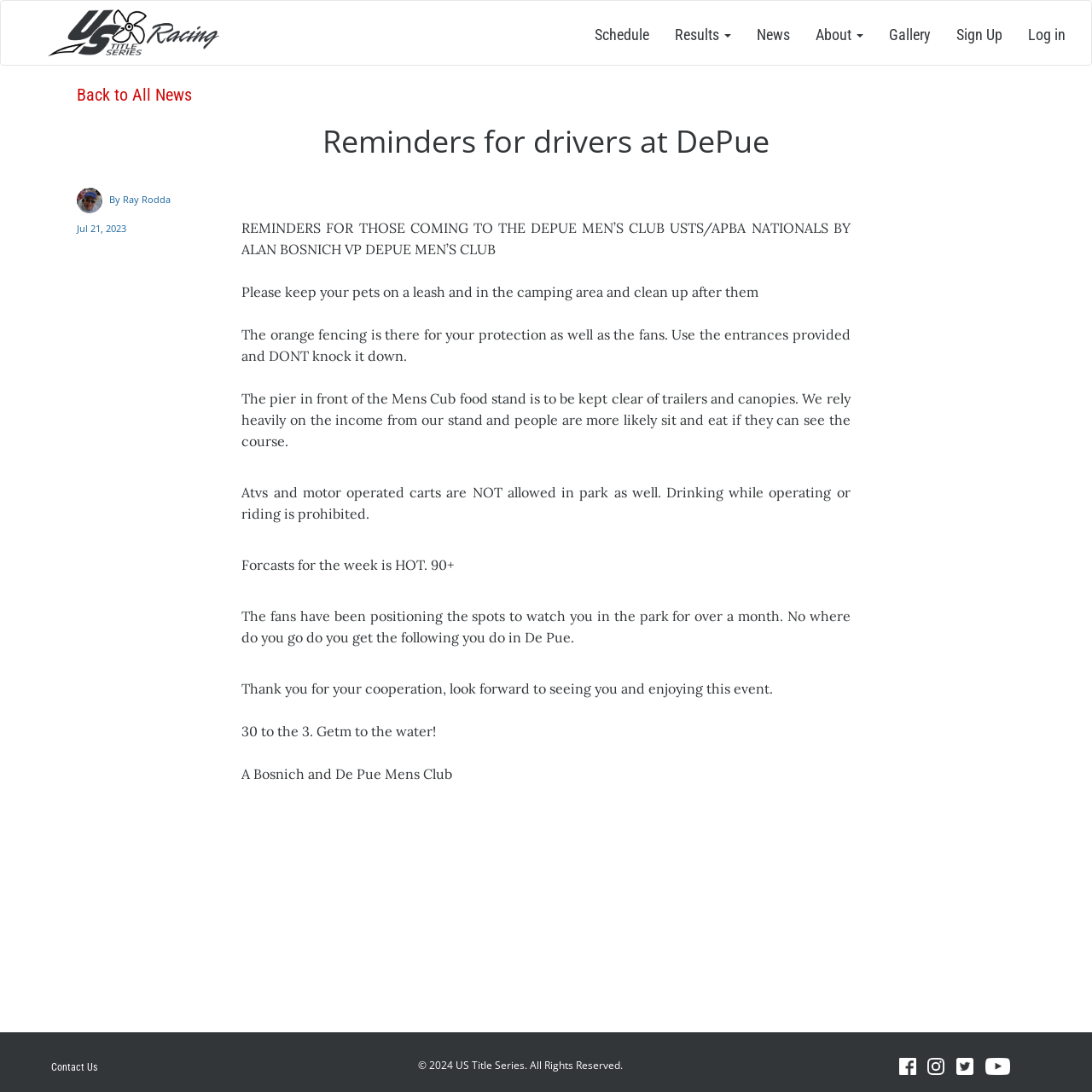Find the bounding box coordinates of the UI element according to this description: "Log in".

[0.93, 0.001, 0.988, 0.052]